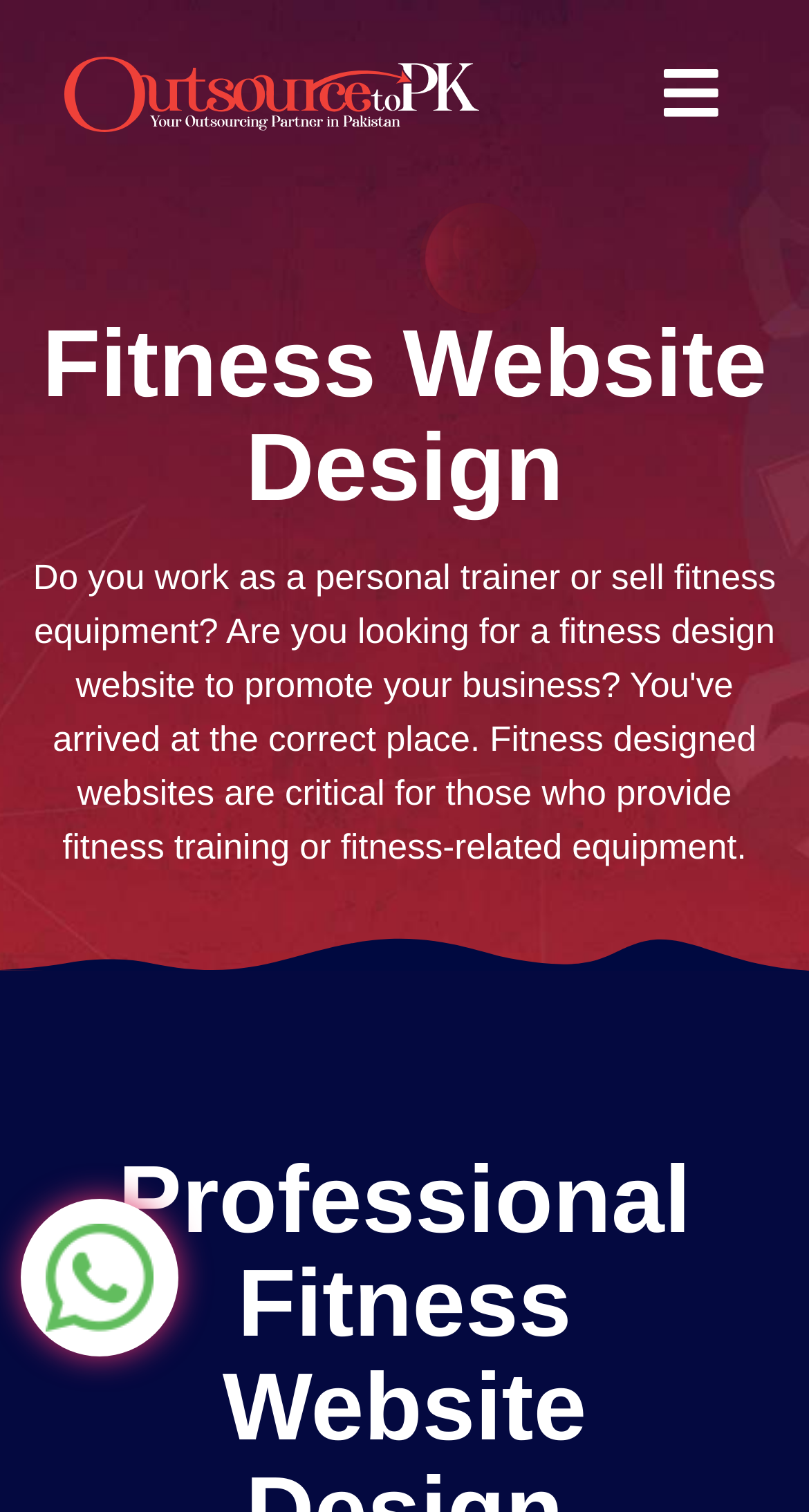Identify the bounding box of the HTML element described as: "aria-label="Toggle navigation"".

[0.787, 0.034, 0.921, 0.091]